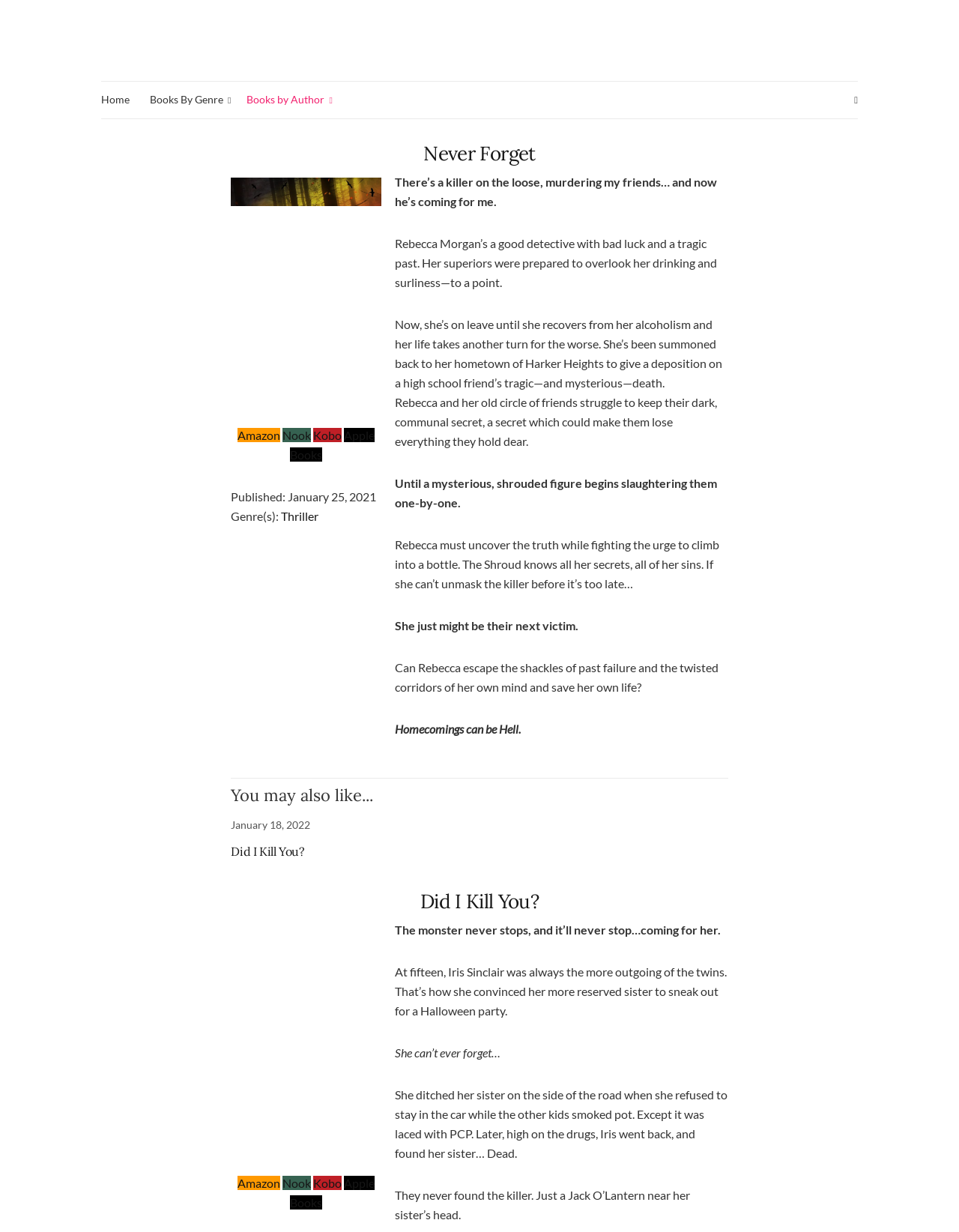Provide a thorough description of the webpage you see.

This webpage is about Harper Shaw, an author, and her book "Never Forget" published by Summerhouse Publishing. At the top, there are five links: "Summerhouse Publishing", "Home", "Books By Genre", "Books by Author", and an expandable search form. 

Below these links, there is a main article section that takes up most of the page. The article is about the book "Never Forget", which is a thriller. The book's title is followed by links to purchase it on various platforms such as Amazon, Nook, Kobo, and Apple Books. 

The book's description is divided into several paragraphs, which provide a summary of the plot. The story is about a detective named Rebecca Morgan who returns to her hometown to give a deposition on a high school friend's death. However, she soon finds herself in the middle of a murder mystery, and she must uncover the truth while fighting her own personal demons.

Further down, there is a section titled "You may also like...", which recommends another book titled "Did I Kill You?". This section includes a brief summary of the book and links to purchase it on various platforms.

Throughout the page, there are several static text elements that provide additional information about the books, such as publication dates and genres.